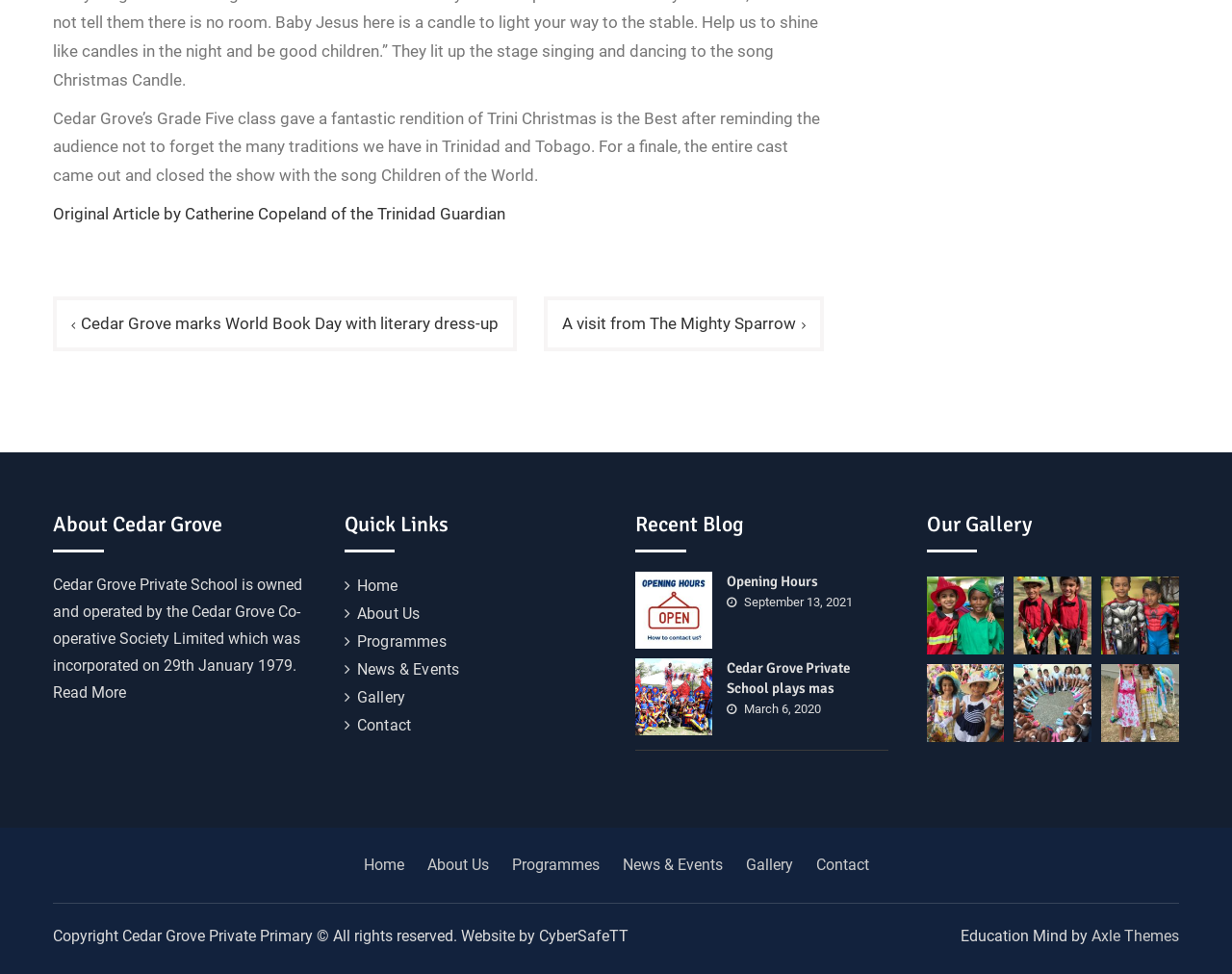How many images are there in the 'Our Gallery' section? Using the information from the screenshot, answer with a single word or phrase.

4